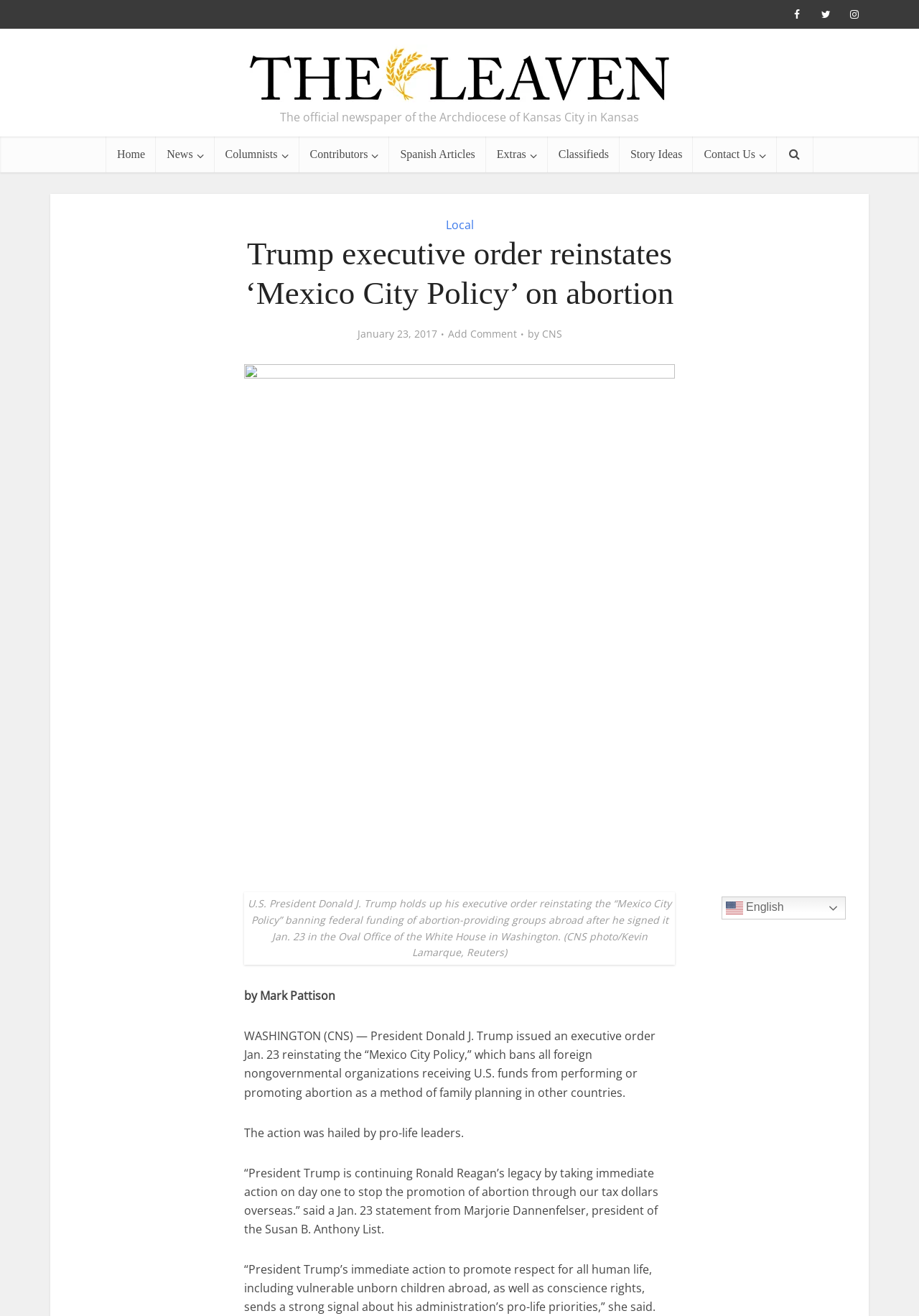Please locate the bounding box coordinates of the element that needs to be clicked to achieve the following instruction: "Contact Us". The coordinates should be four float numbers between 0 and 1, i.e., [left, top, right, bottom].

[0.754, 0.104, 0.845, 0.131]